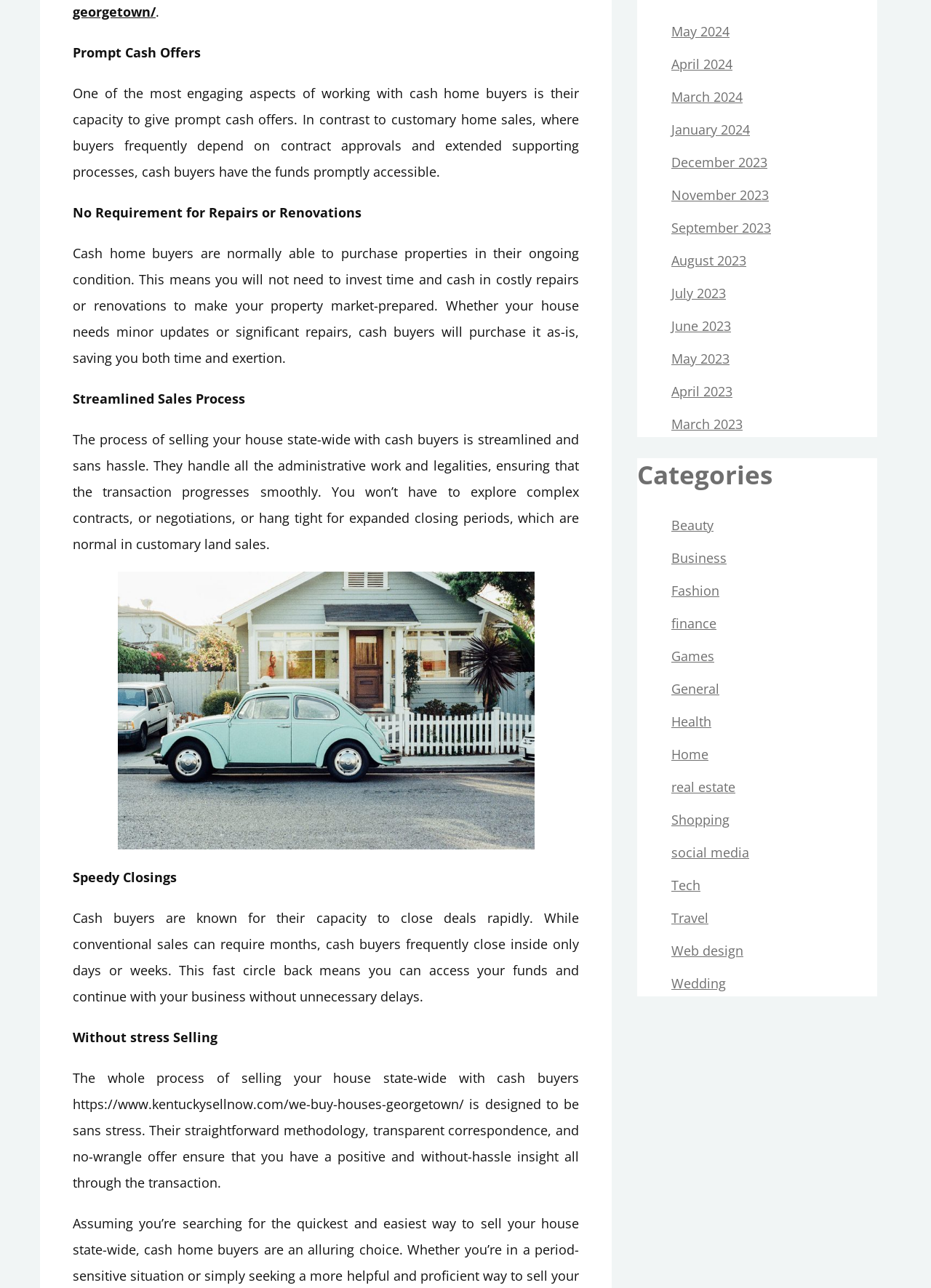Identify the bounding box coordinates of the clickable section necessary to follow the following instruction: "Click on 'May 2024'". The coordinates should be presented as four float numbers from 0 to 1, i.e., [left, top, right, bottom].

[0.721, 0.017, 0.784, 0.031]